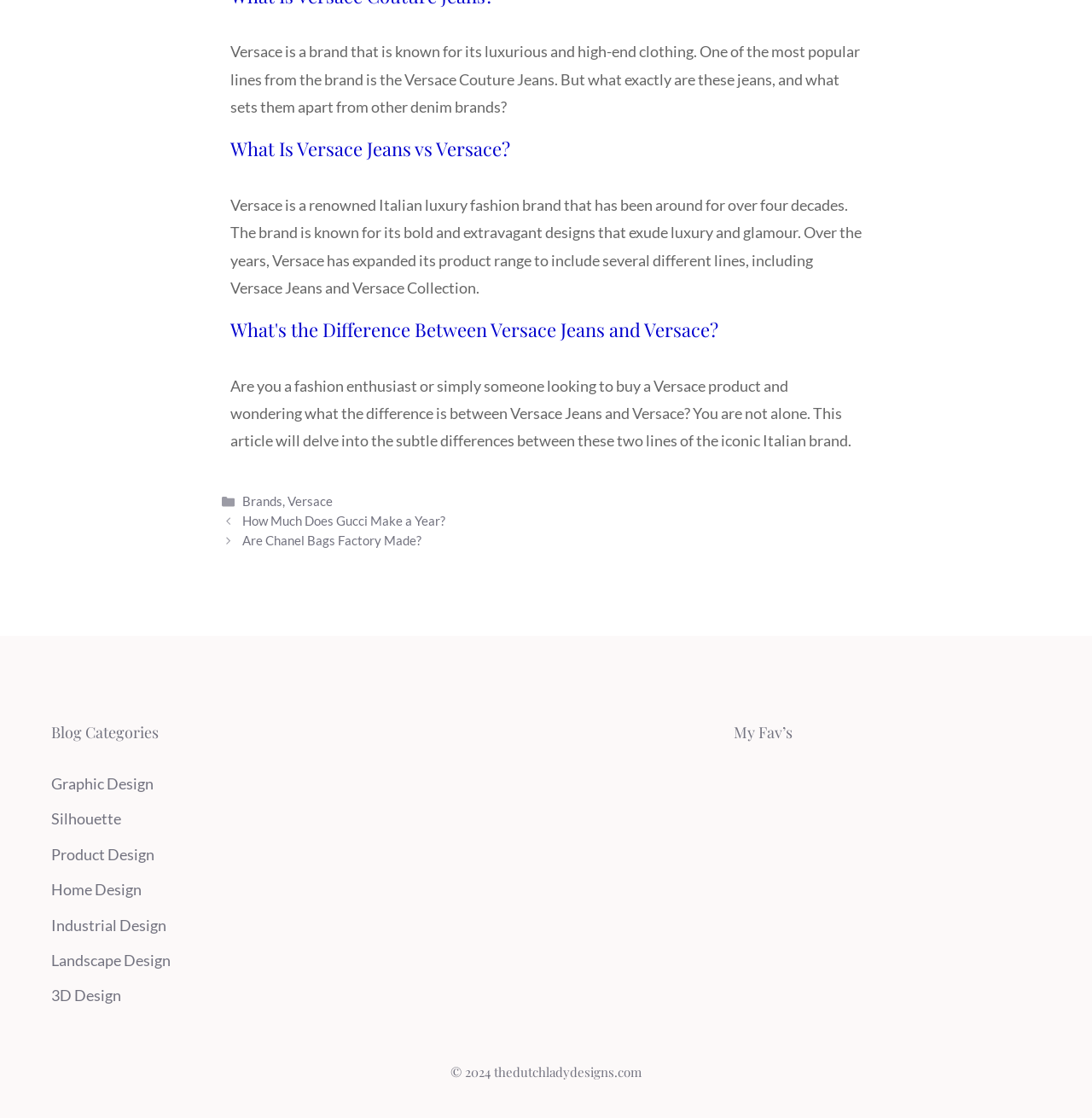Identify the bounding box for the given UI element using the description provided. Coordinates should be in the format (top-left x, top-left y, bottom-right x, bottom-right y) and must be between 0 and 1. Here is the description: Silhouette

[0.047, 0.724, 0.111, 0.741]